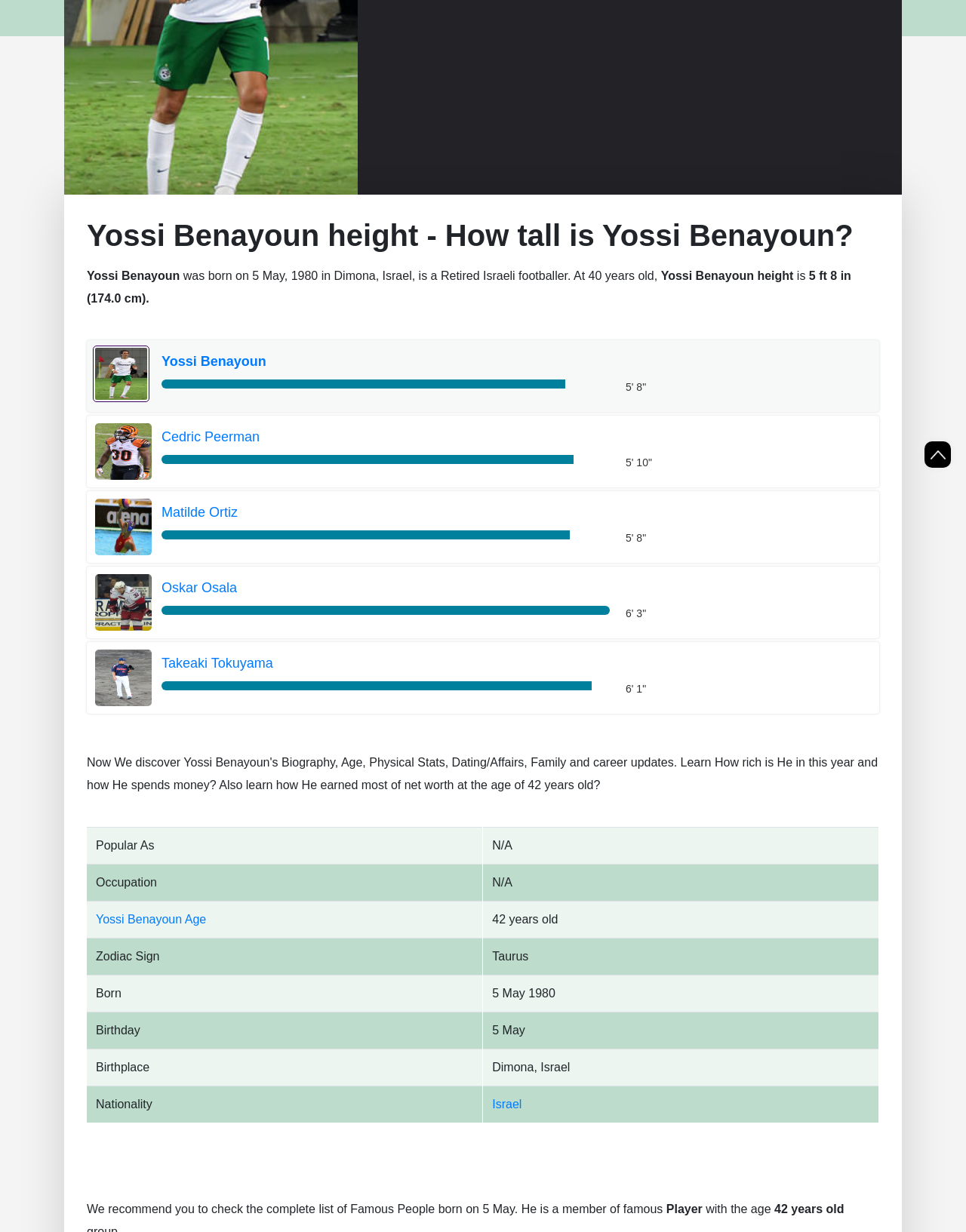Determine the bounding box coordinates of the UI element that matches the following description: "Matilde Ortiz". The coordinates should be four float numbers between 0 and 1 in the format [left, top, right, bottom].

[0.167, 0.41, 0.631, 0.423]